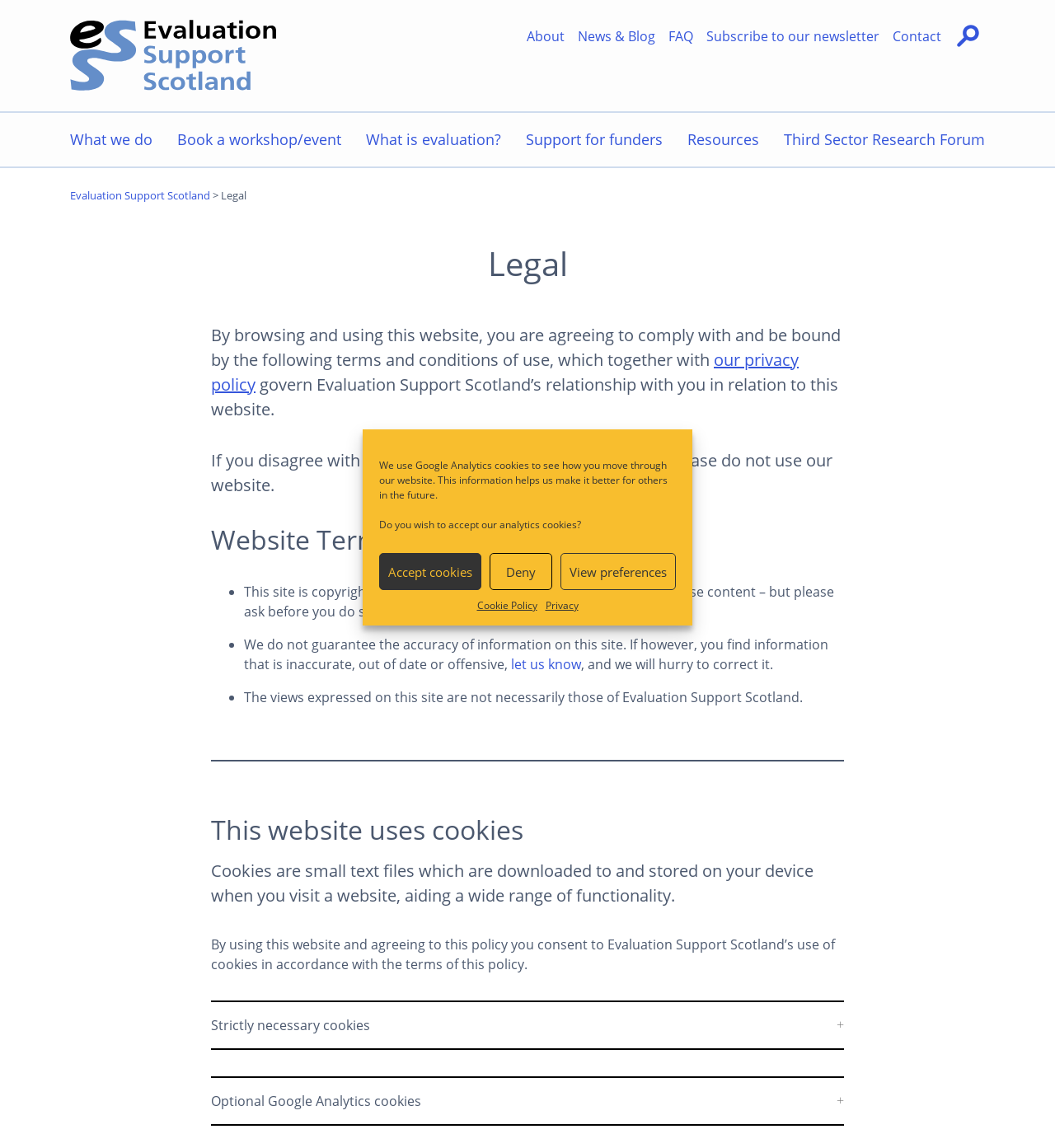What is the purpose of the cookies on this website?
Please answer the question with a detailed and comprehensive explanation.

I found the answer by reading the static text that describes the purpose of cookies on the website. The text states that 'Cookies are small text files which are downloaded to and stored on your device when you visit a website, aiding a wide range of functionality.' This indicates that the primary purpose of cookies on this website is to aid functionality.